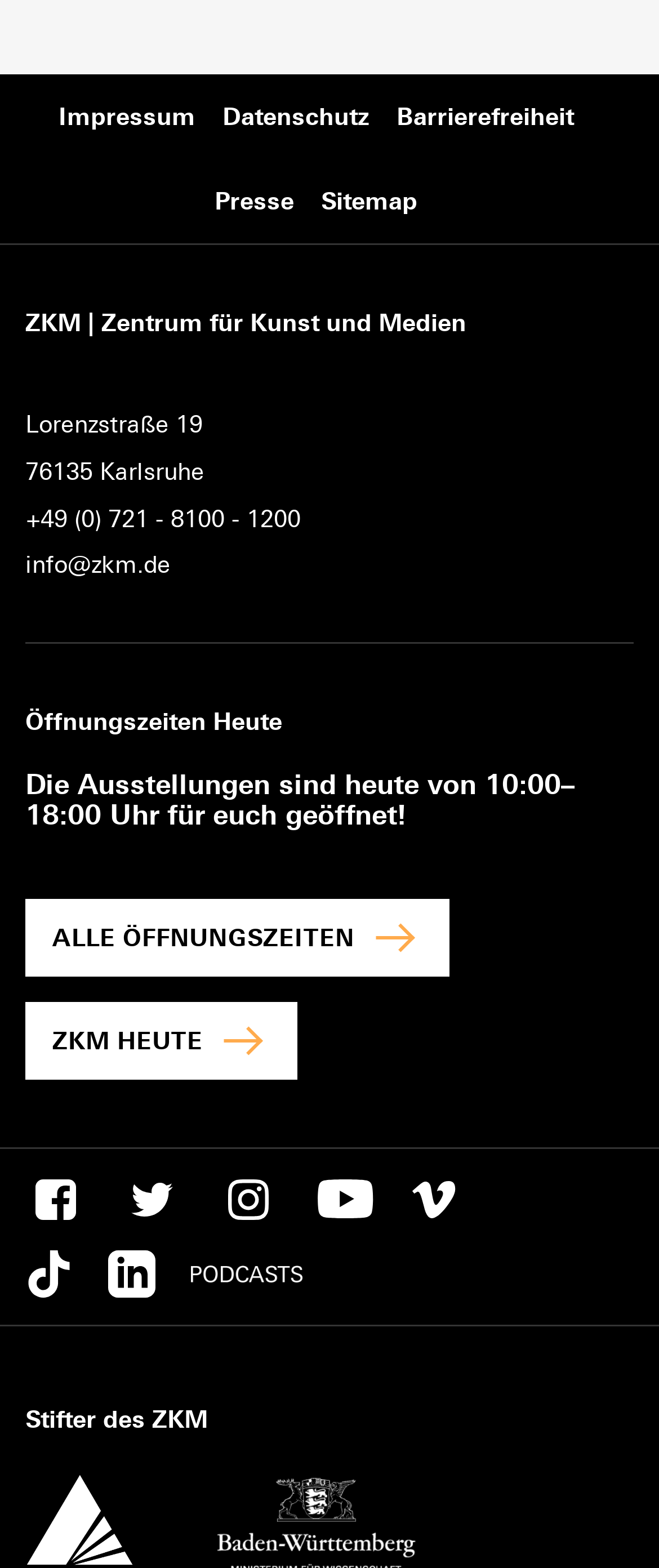Return the bounding box coordinates of the UI element that corresponds to this description: "Vimeo". The coordinates must be given as four float numbers in the range of 0 and 1, [left, top, right, bottom].

[0.623, 0.741, 0.695, 0.789]